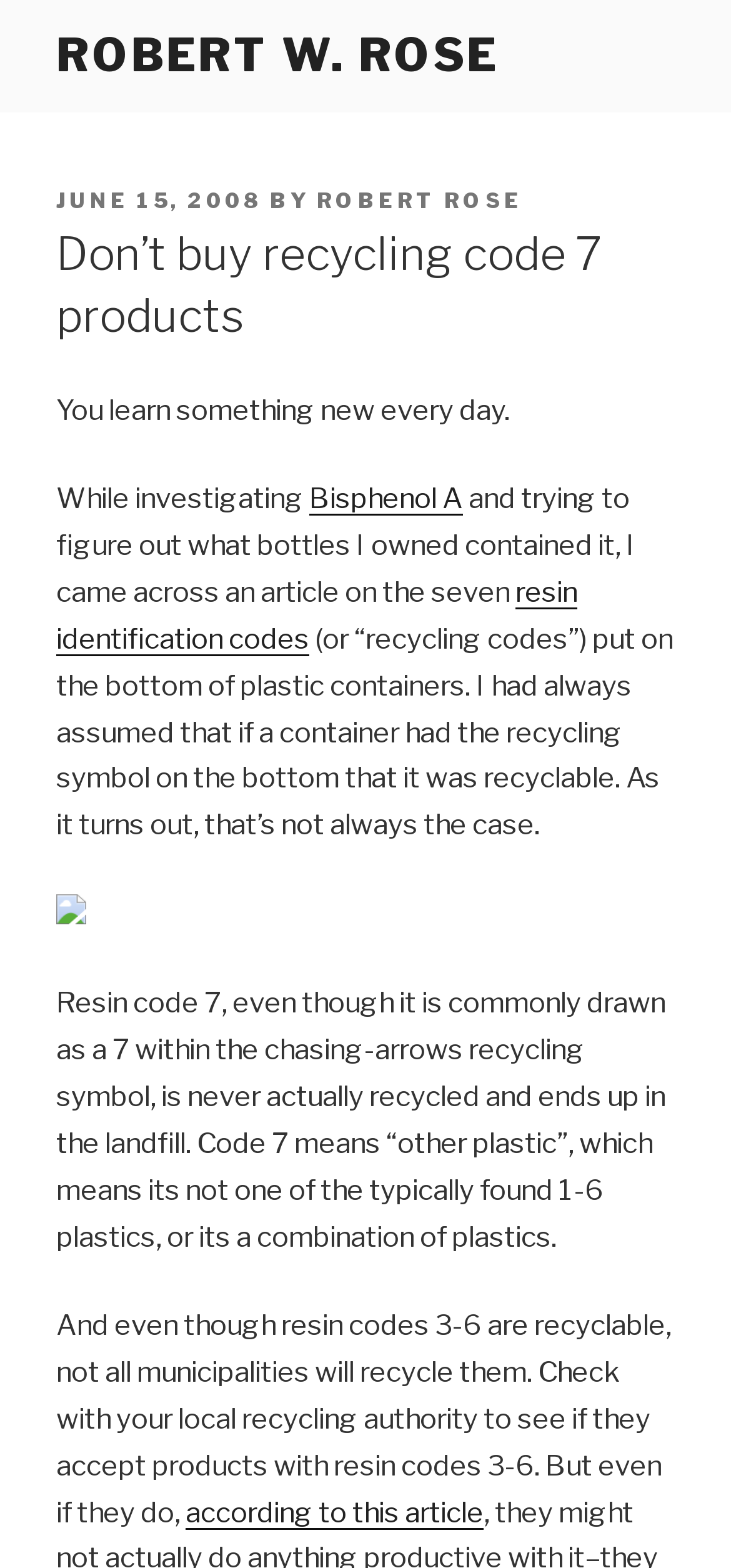Answer in one word or a short phrase: 
What is the image on the webpage about?

Resin code 7